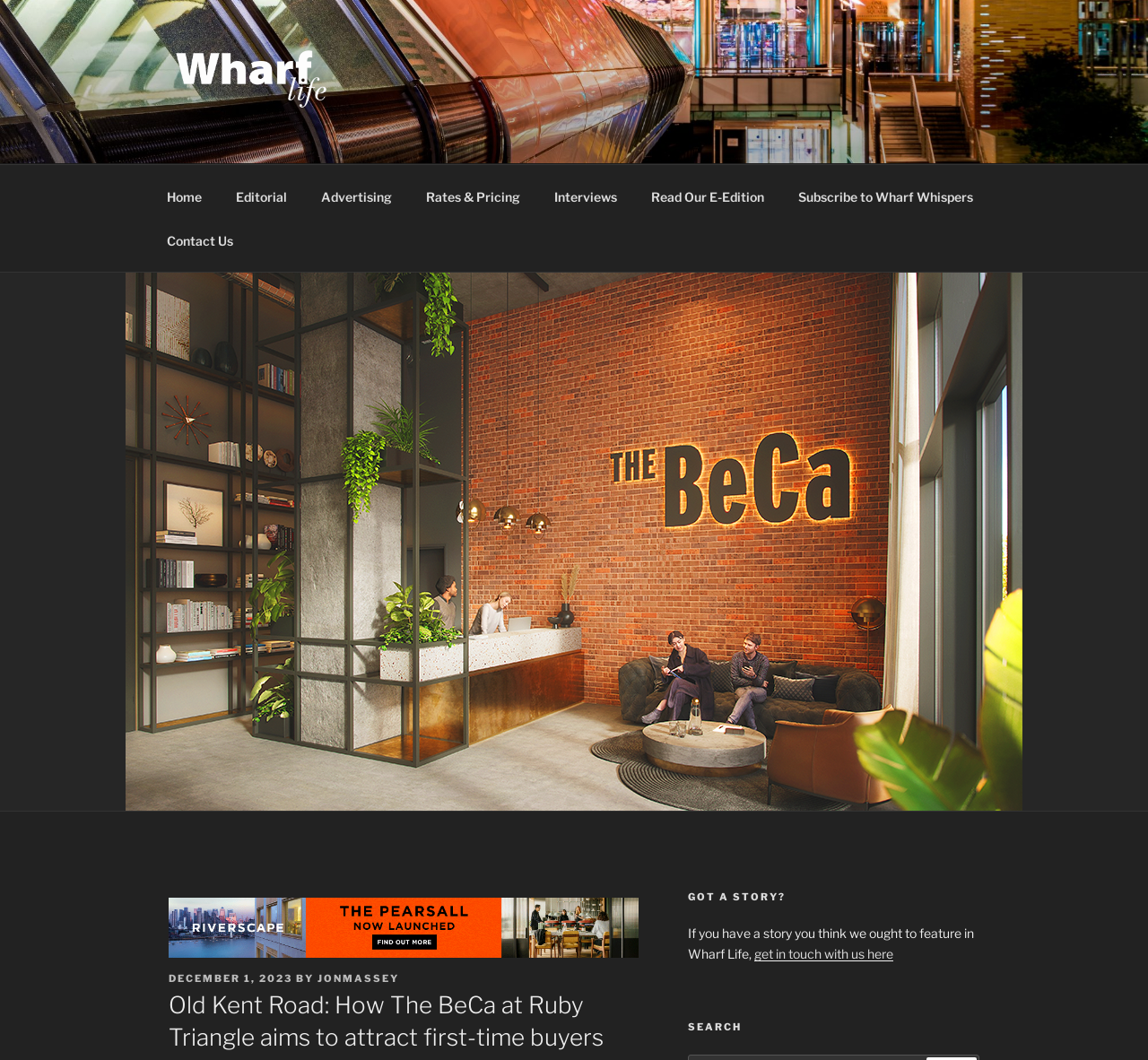How many menu items are in the top menu?
Please use the visual content to give a single word or phrase answer.

9